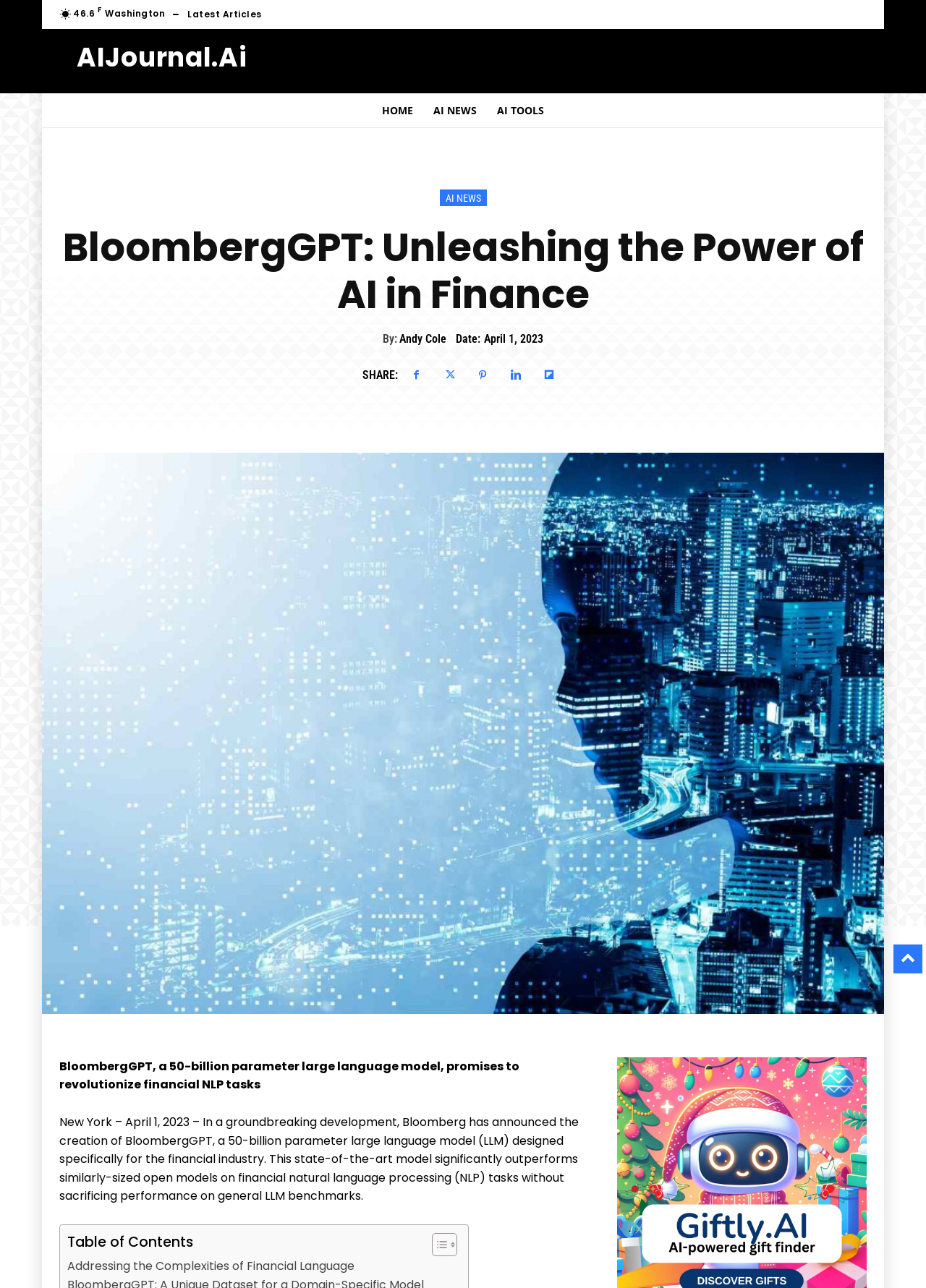Based on the element description: "XML Sitemap", identify the UI element and provide its bounding box coordinates. Use four float numbers between 0 and 1, [left, top, right, bottom].

None